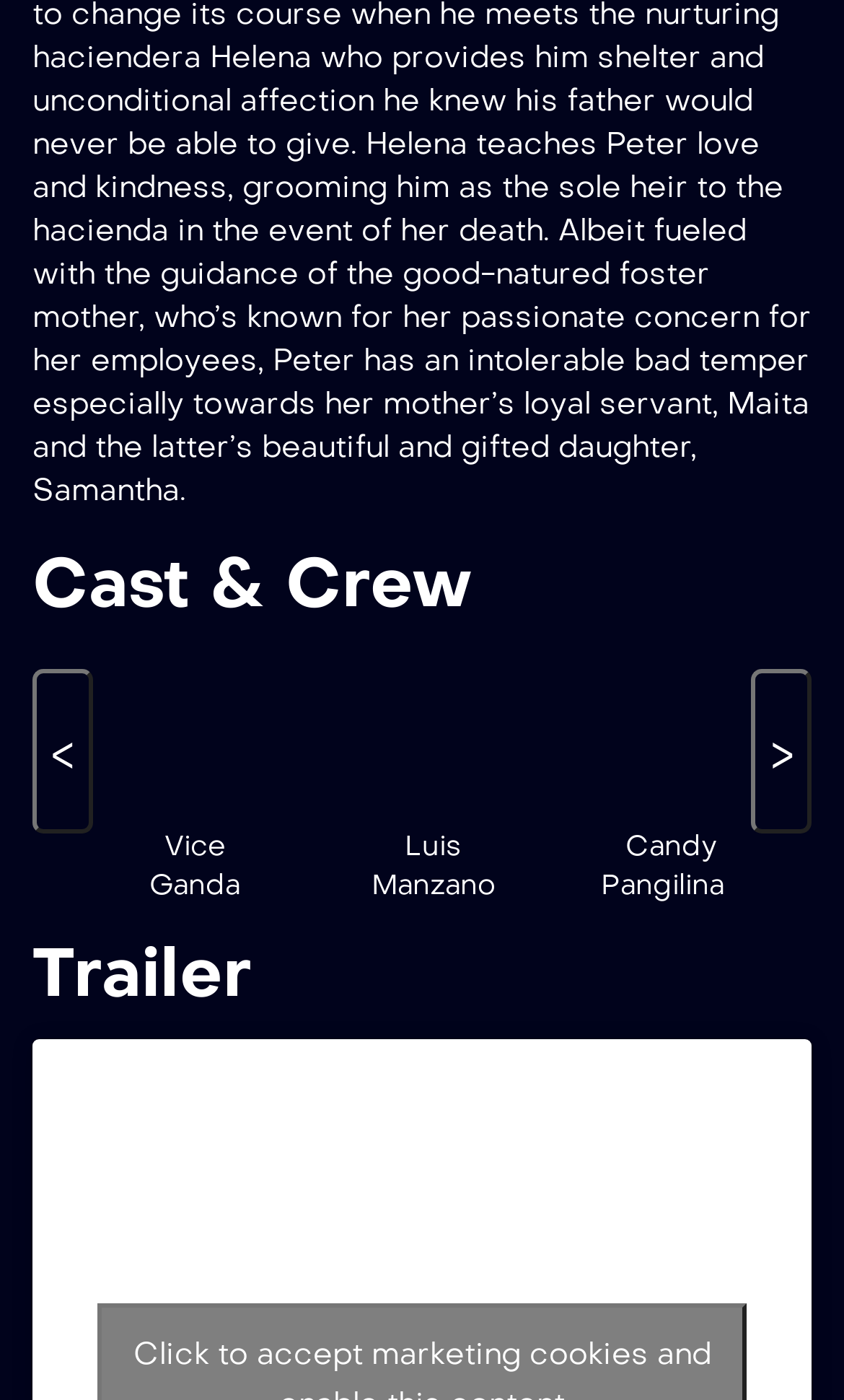Provide a brief response to the question below using one word or phrase:
What is the title of the second section?

Trailer